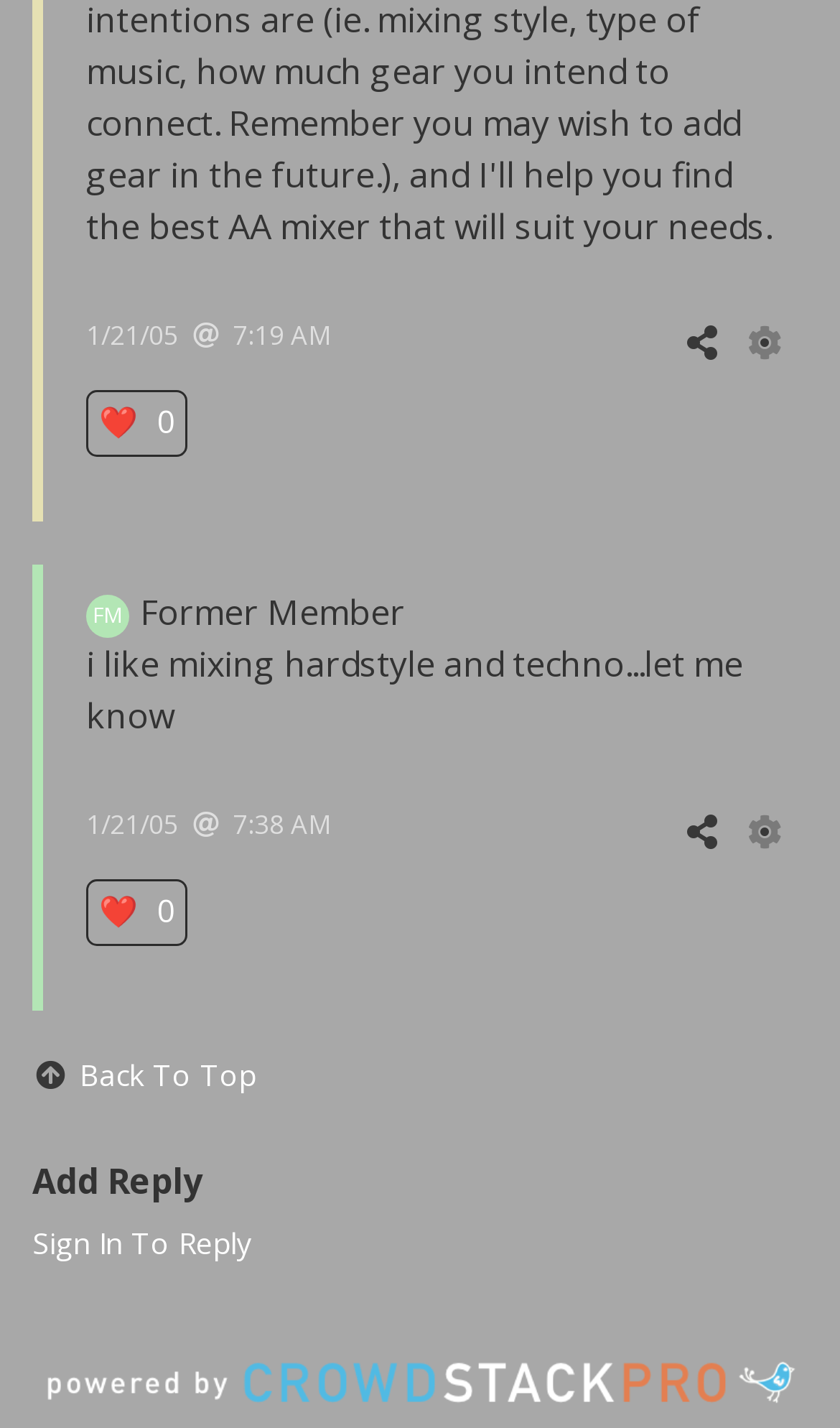Using the provided description Sign In To Reply, find the bounding box coordinates for the UI element. Provide the coordinates in (top-left x, top-left y, bottom-right x, bottom-right y) format, ensuring all values are between 0 and 1.

[0.038, 0.856, 0.3, 0.884]